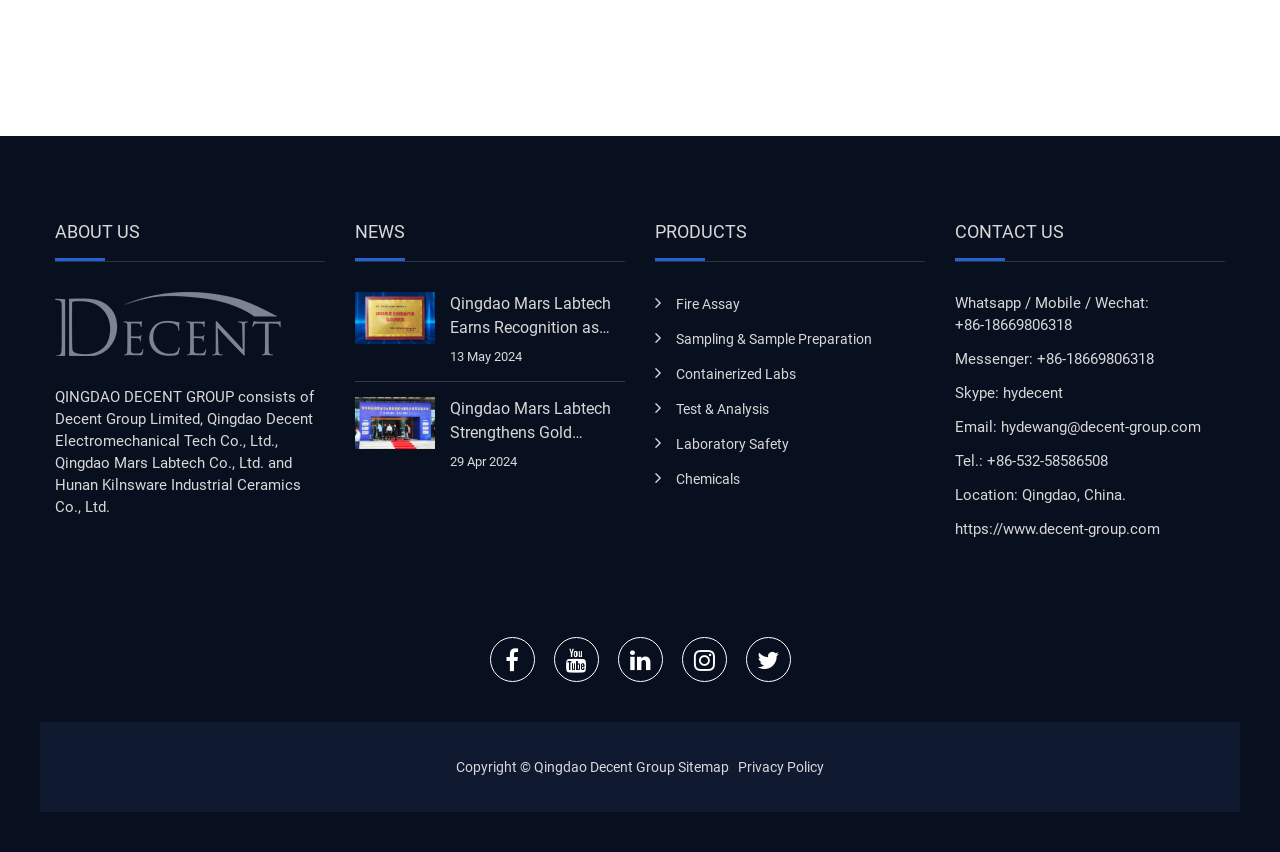Utilize the information from the image to answer the question in detail:
What is the topic of the news article dated 13 May 2024?

The news article is located in the 'NEWS' section, and it has a heading 'Qingdao Mars Labtech Earns Recognition as 2024 National Gold Industry Quality Supplier' with a date '13 May 2024'.